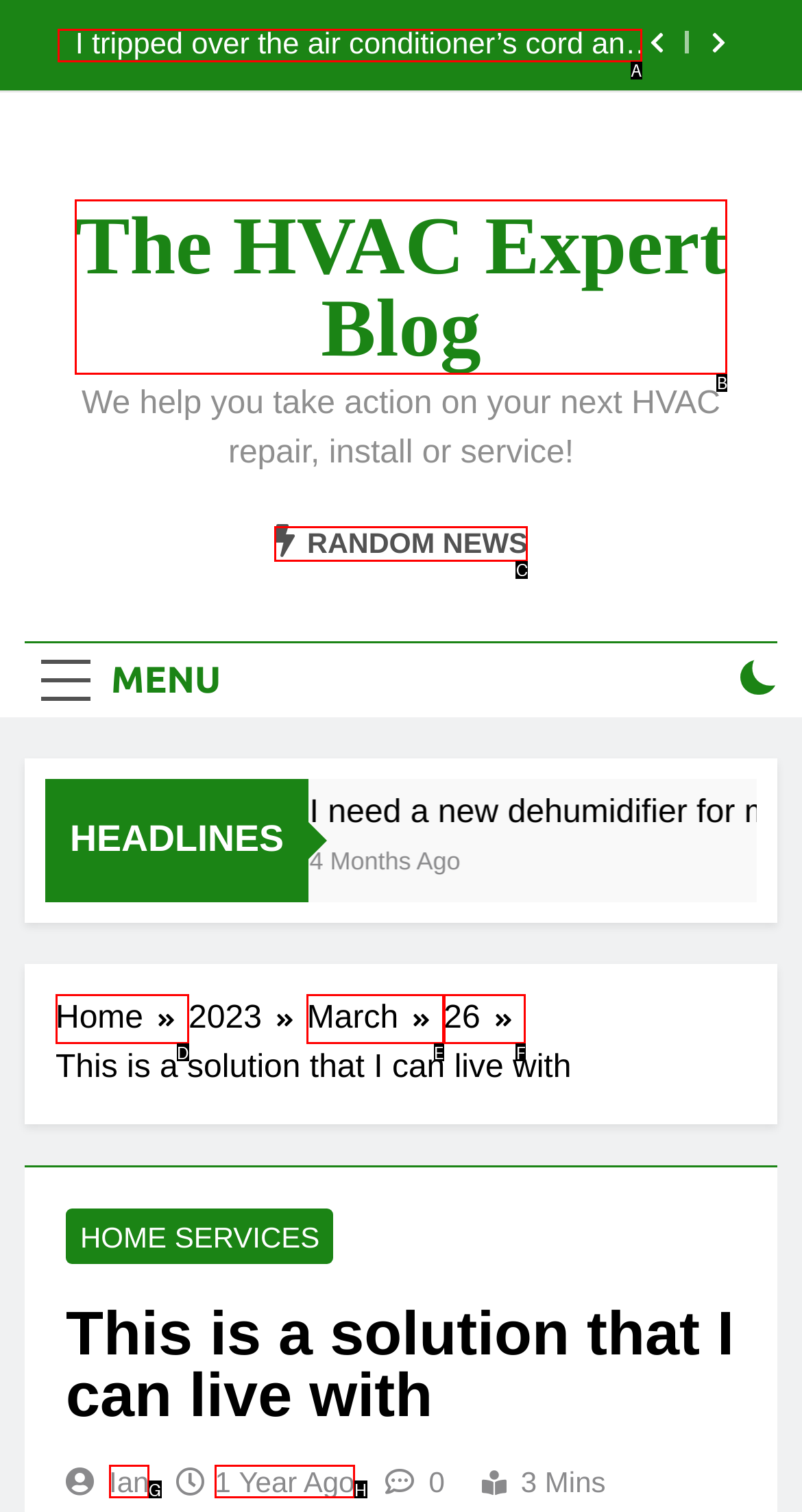Match the option to the description: March
State the letter of the correct option from the available choices.

E